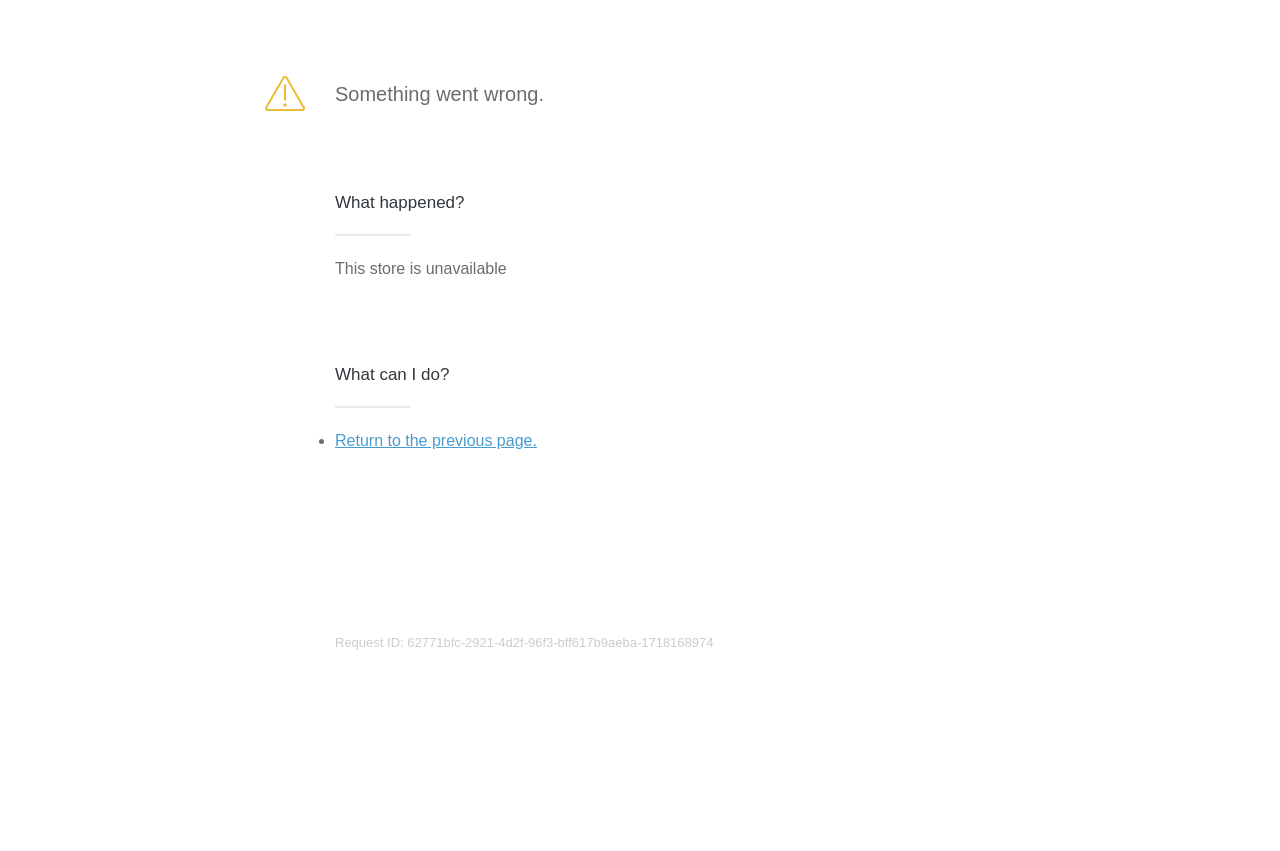Please provide a brief answer to the following inquiry using a single word or phrase:
What is the tone of the page?

Error or warning